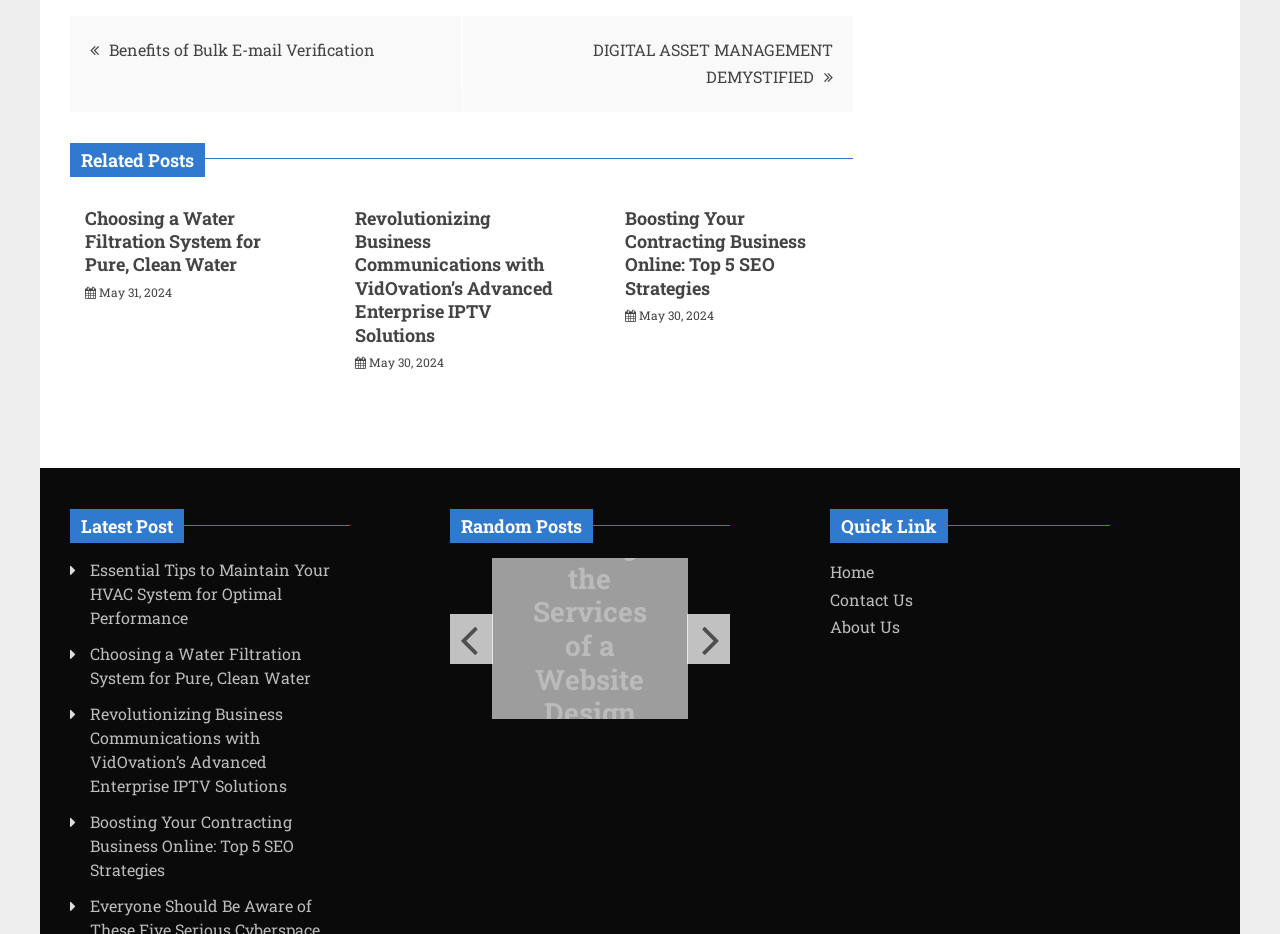Show the bounding box coordinates of the region that should be clicked to follow the instruction: "Go to 'Home'."

[0.648, 0.601, 0.683, 0.623]